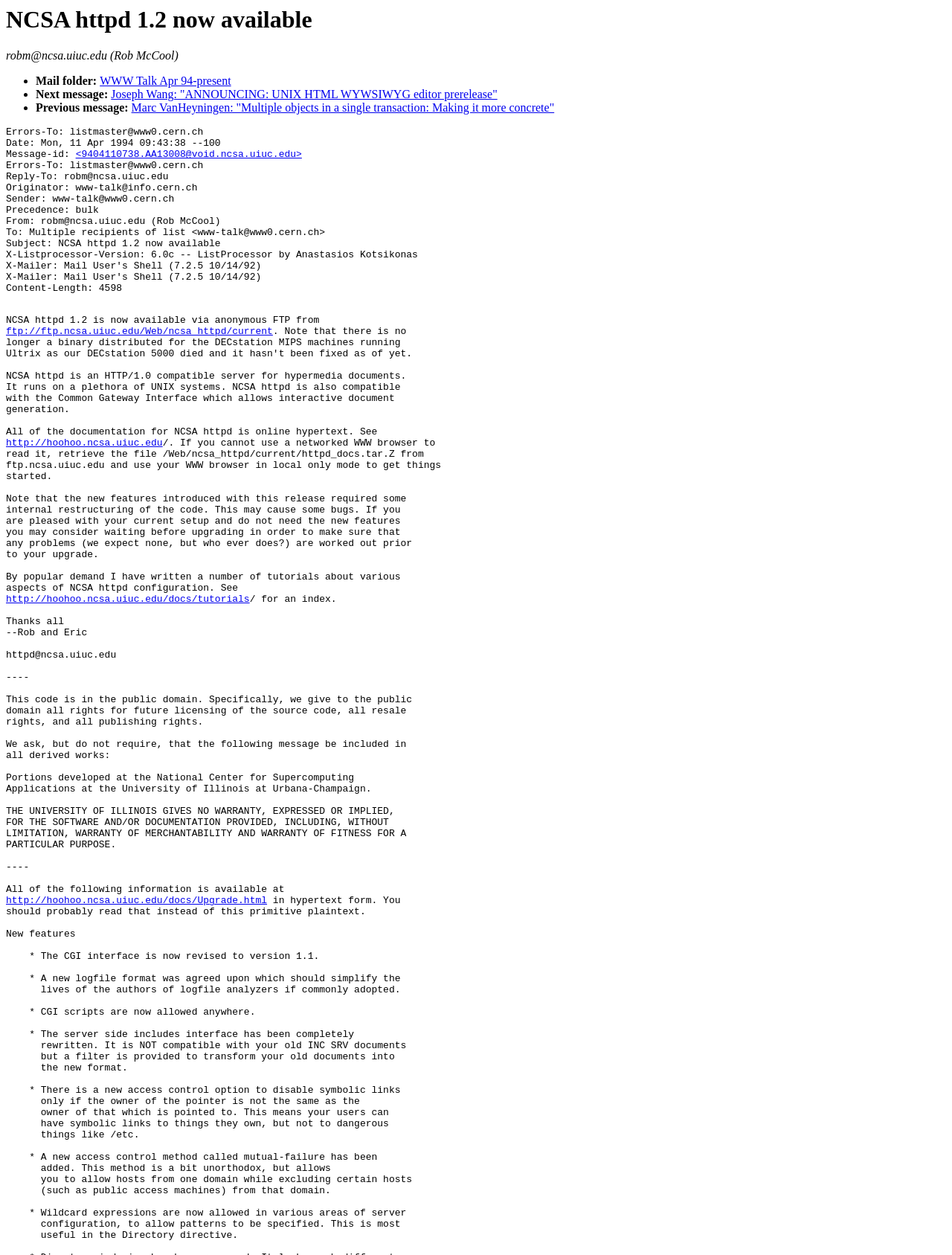Extract the main title from the webpage and generate its text.

NCSA httpd 1.2 now available